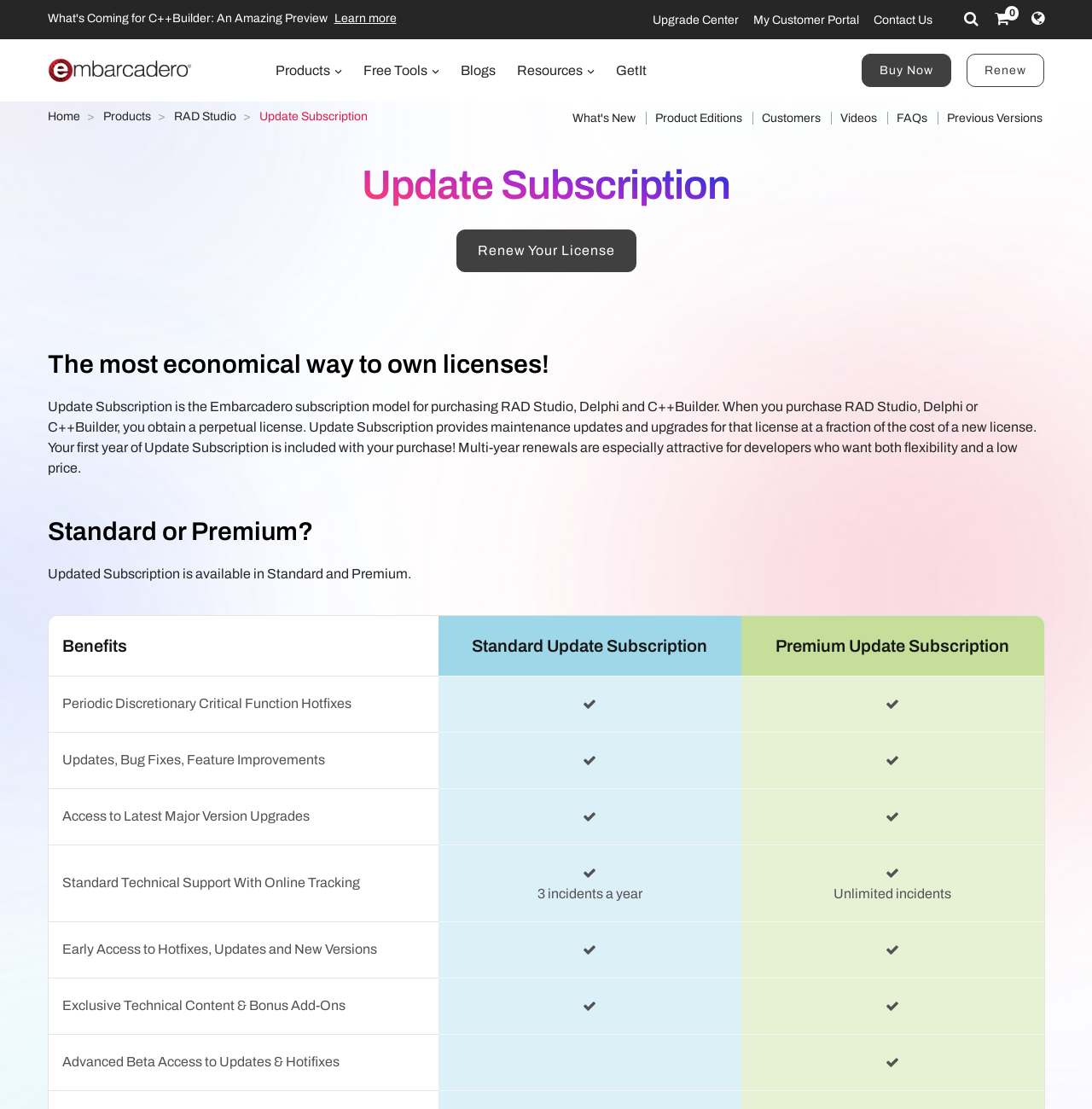Respond with a single word or phrase to the following question:
What is the difference between Standard and Premium Update Subscription?

Benefits and features